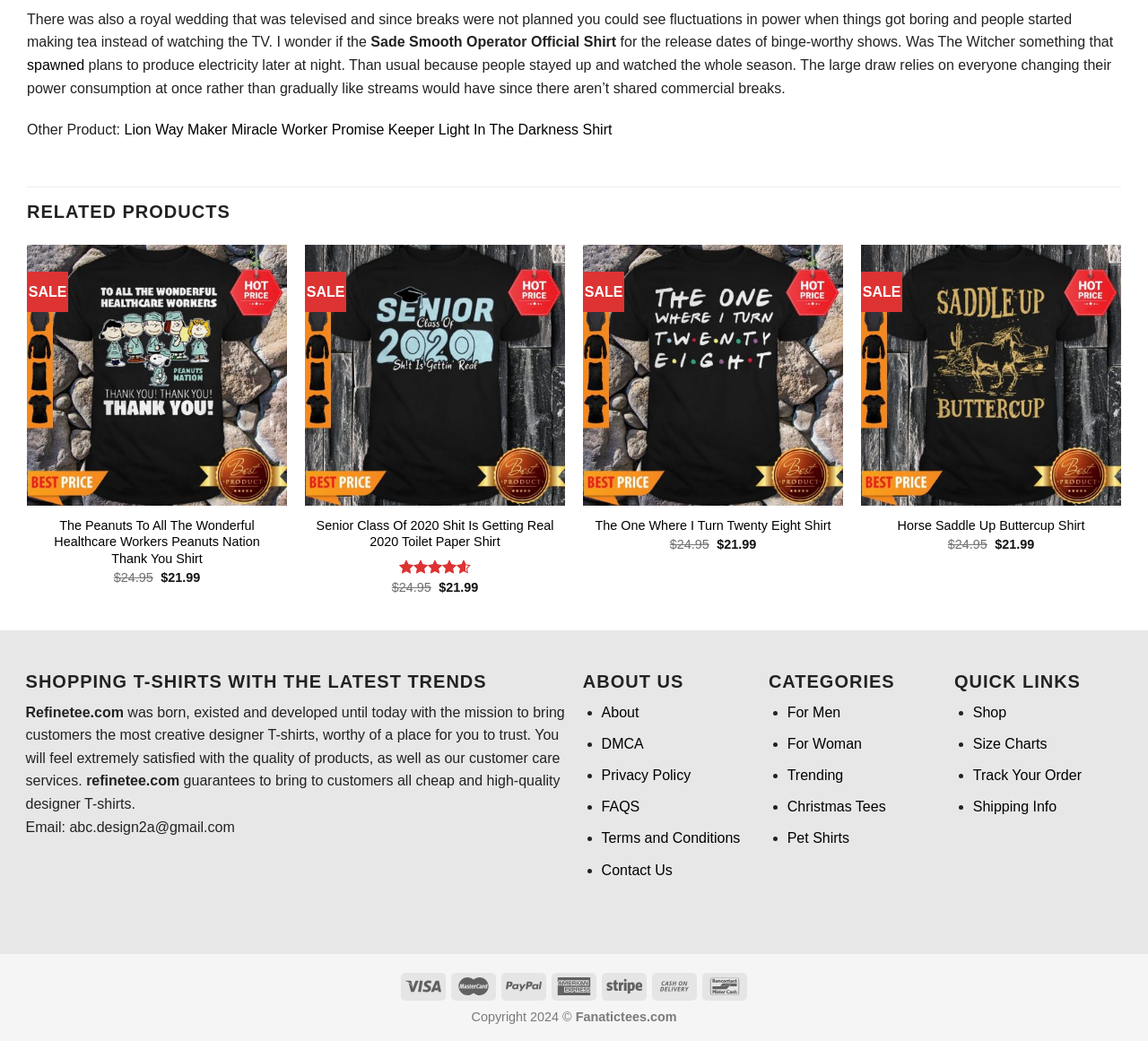Identify the bounding box coordinates for the UI element described as: "parent_node: Add to wishlist aria-label="Wishlist"".

[0.701, 0.244, 0.726, 0.271]